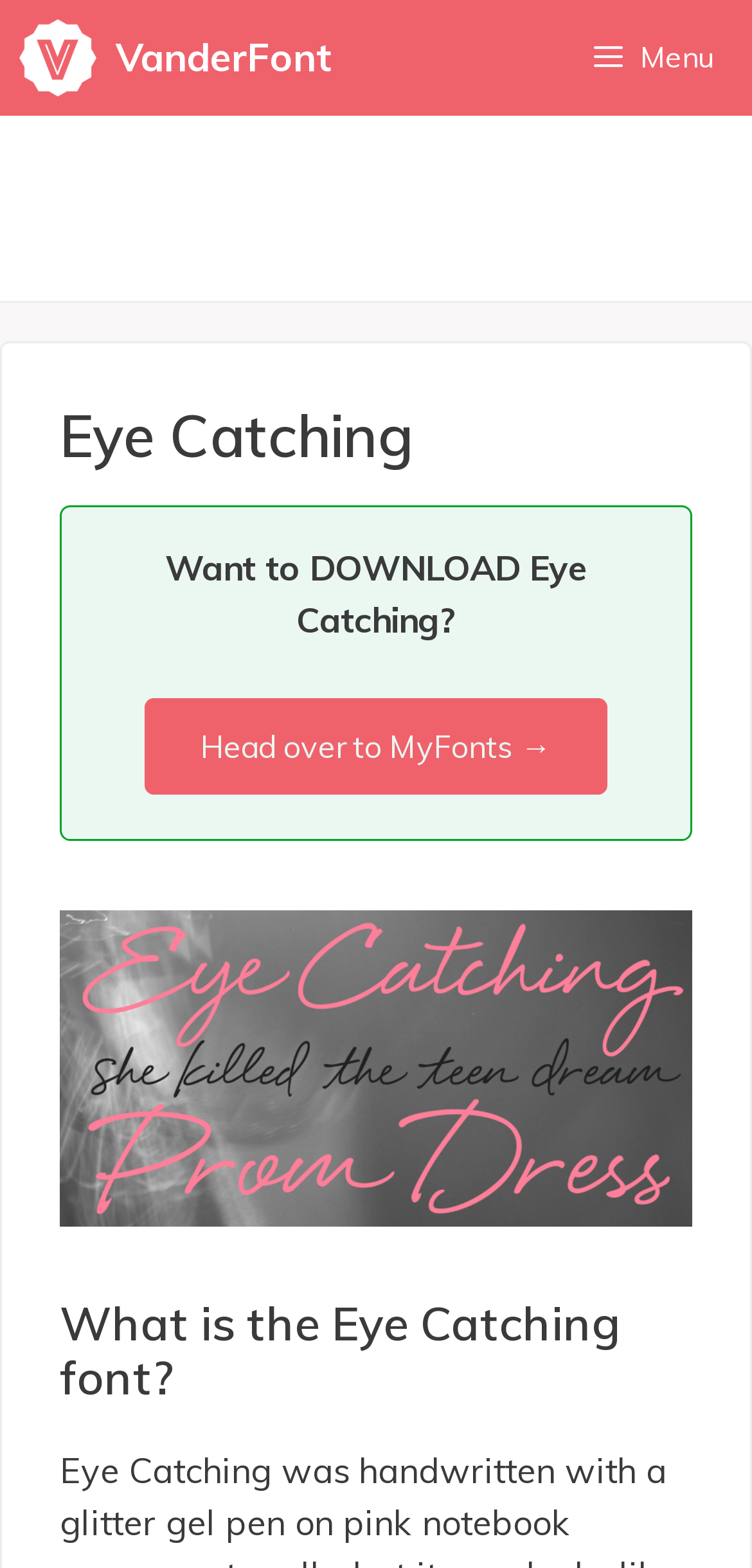What is the name of the font being promoted?
From the screenshot, supply a one-word or short-phrase answer.

Eye Catching